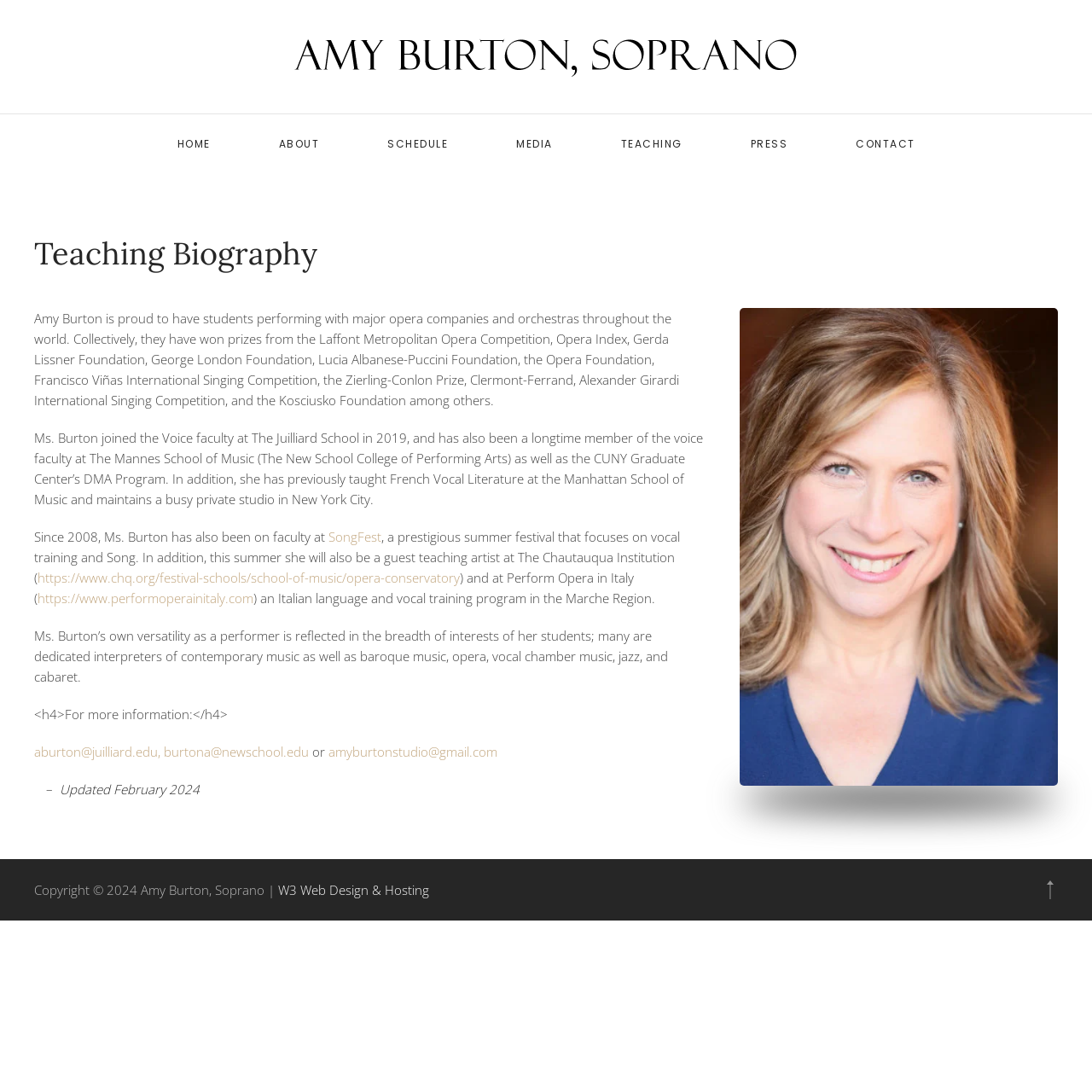Ascertain the bounding box coordinates for the UI element detailed here: "Media". The coordinates should be provided as [left, top, right, bottom] with each value being a float between 0 and 1.

[0.441, 0.105, 0.537, 0.159]